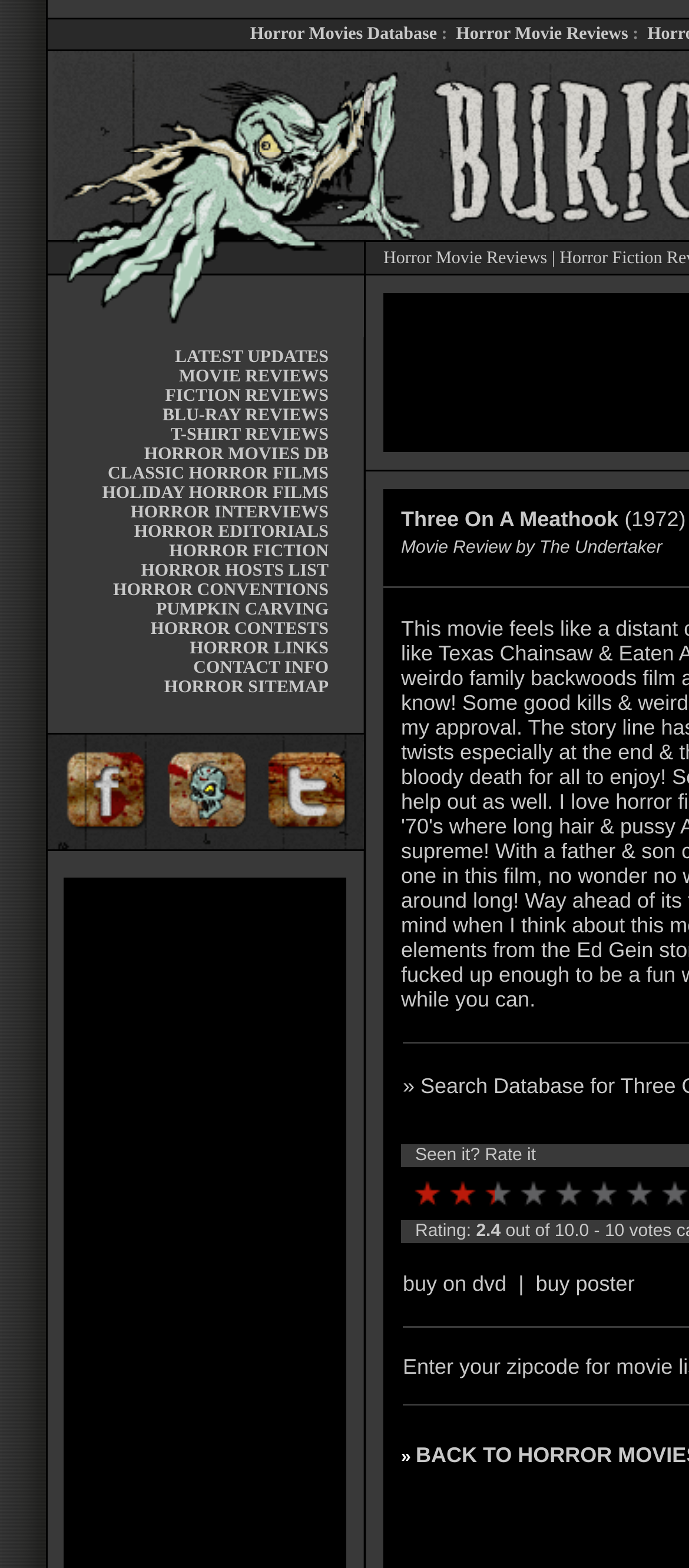How many social media platforms are mentioned on the webpage?
Please provide a single word or phrase as your answer based on the screenshot.

3